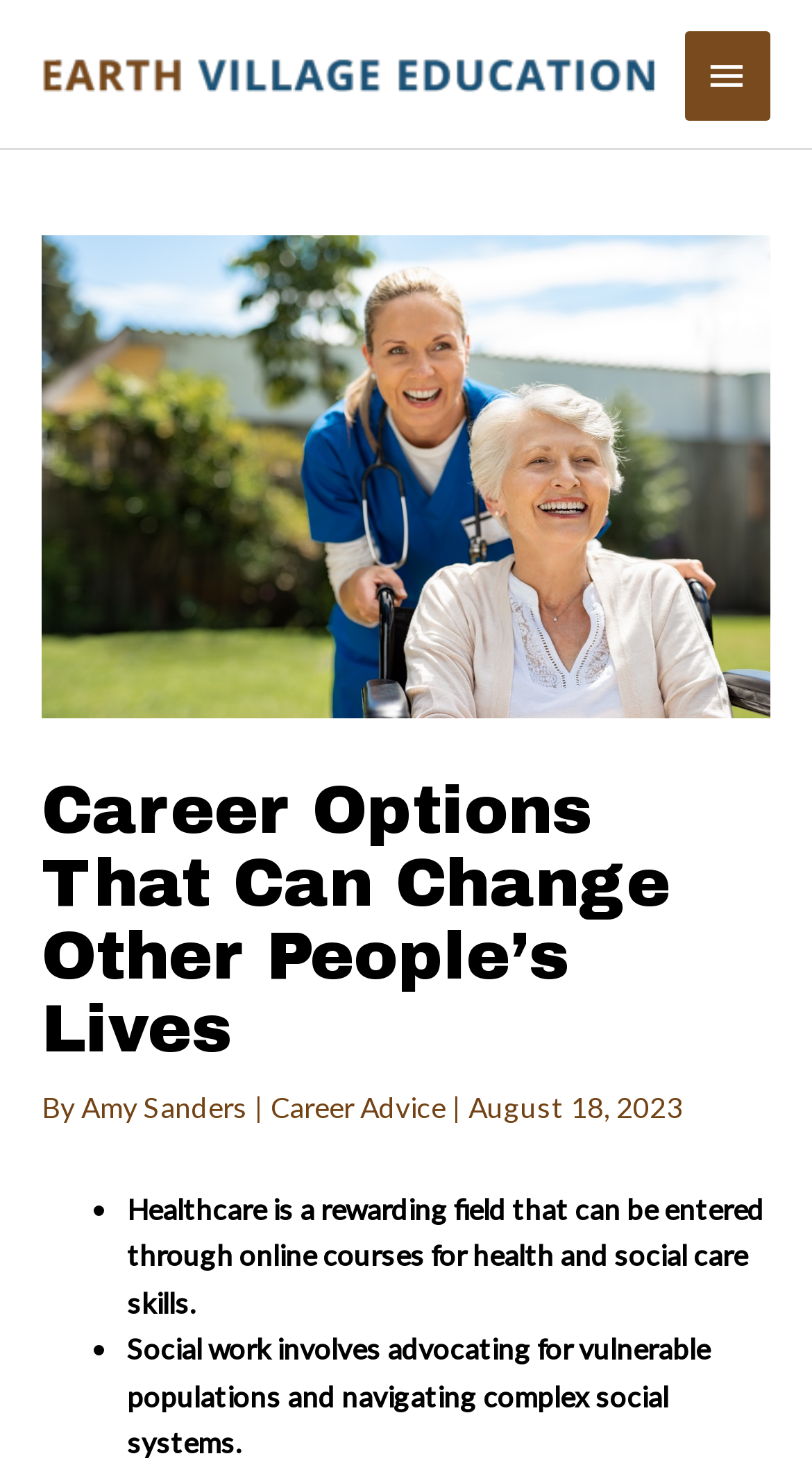Please extract and provide the main headline of the webpage.

Career Options That Can Change Other People’s Lives